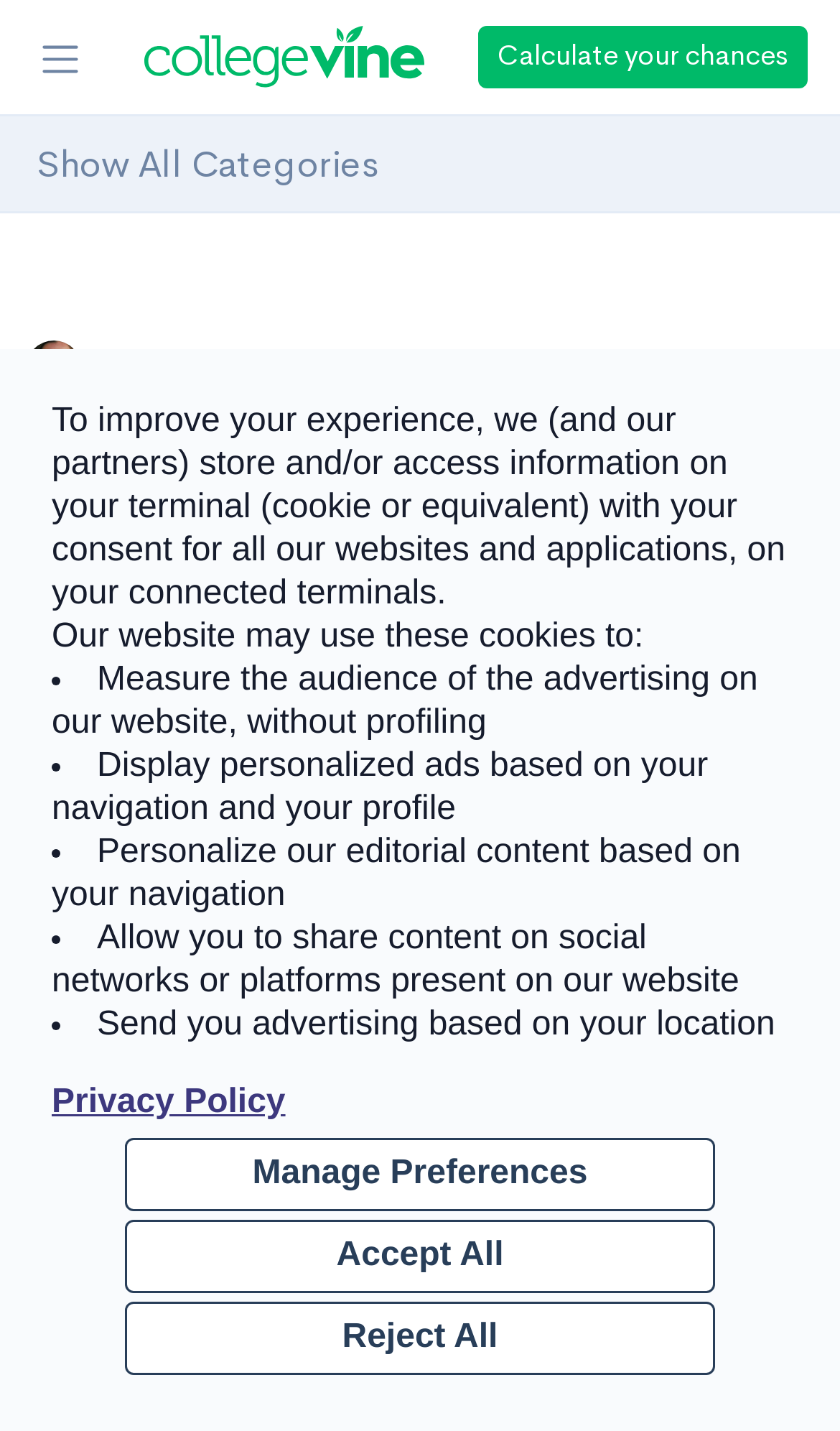Find the bounding box coordinates for the HTML element described as: "Calculate your chances". The coordinates should consist of four float values between 0 and 1, i.e., [left, top, right, bottom].

[0.569, 0.018, 0.962, 0.062]